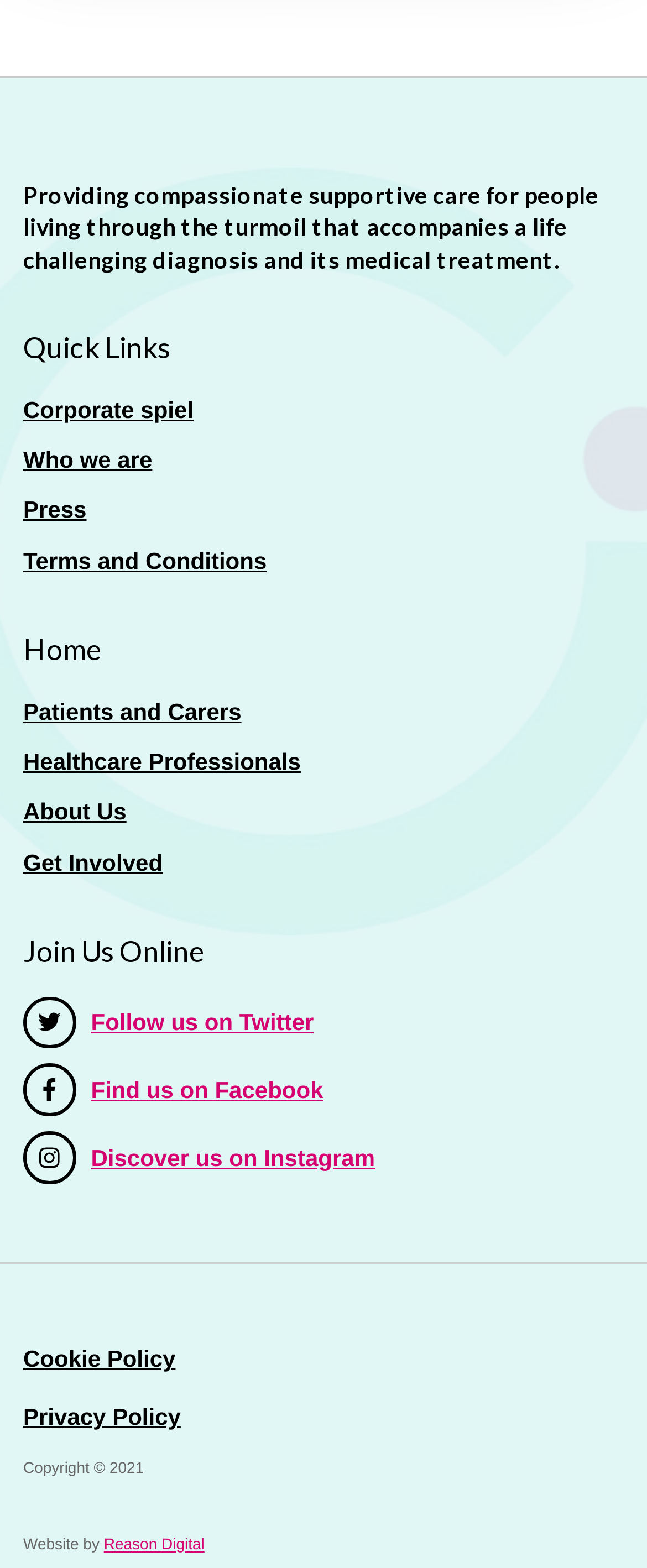Locate the bounding box coordinates of the element that should be clicked to fulfill the instruction: "Follow them on Twitter".

[0.036, 0.635, 0.964, 0.669]